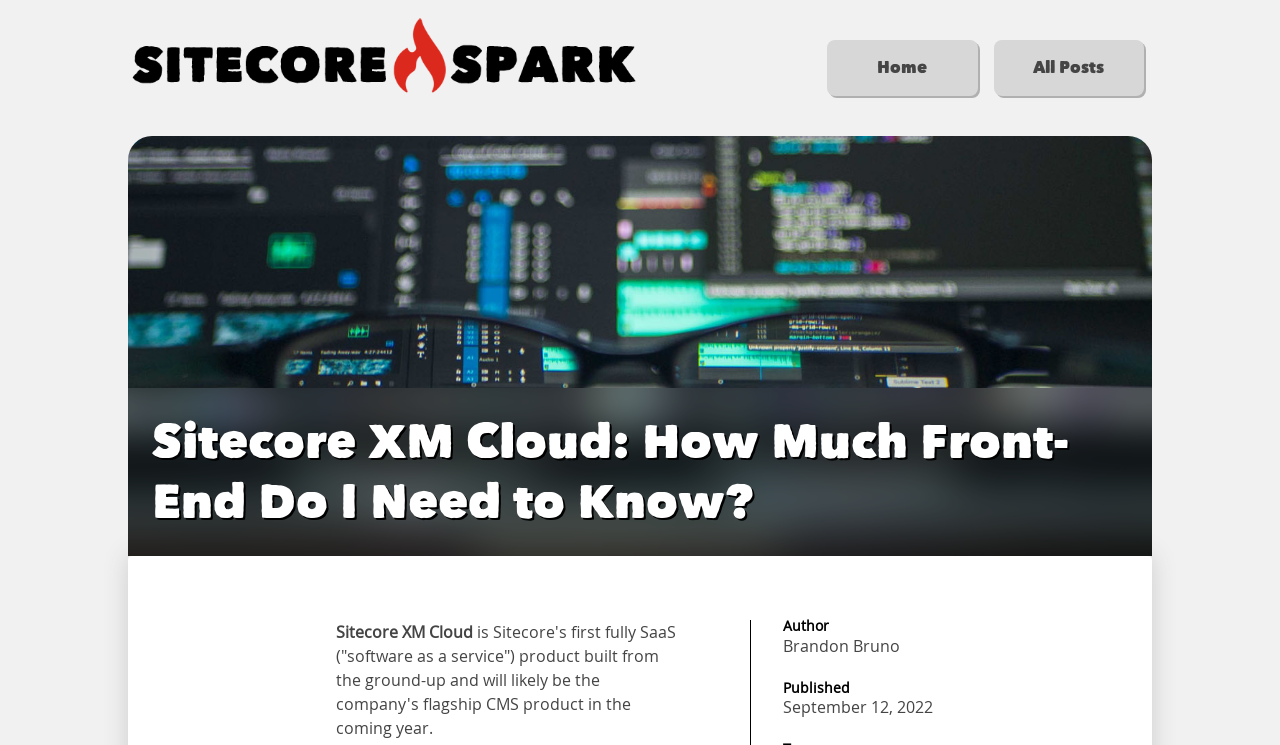What is the author of the article?
Using the image, provide a concise answer in one word or a short phrase.

Brandon Bruno